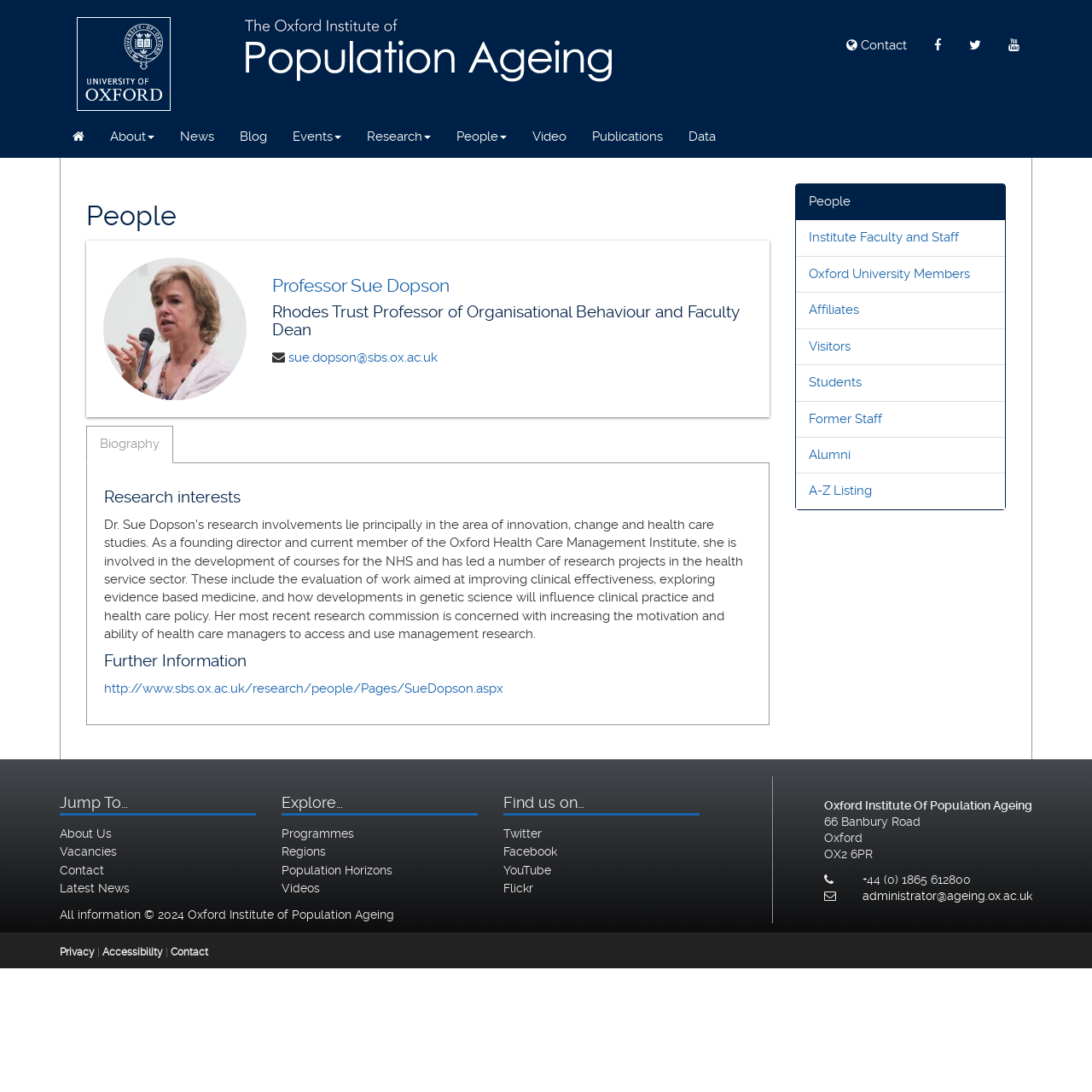Provide an in-depth caption for the elements present on the webpage.

The webpage is about Professor Sue Dopson, who is affiliated with the Oxford Institute of Population Ageing. At the top left corner, there is the Oxford University logo, and next to it is the Oxford Institute of Population Ageing logo. Below these logos, there are several navigation links, including "Contact", "About", "News", "Blog", "Events", "Research", "People", "Video", "Publications", and "Data".

The main content of the page is divided into sections. The first section is about Professor Sue Dopson, with a heading that displays her name and title, "Rhodes Trust Professor of Organisational Behaviour and Faculty Dean". Below this heading, there is an image, followed by a link to her email address. 

The next section is a tab list with a single tab, "Biography", which is not selected. Below the tab list, there are several headings, including "Research interests" and "Further Information". There is also a link to an external webpage about Professor Sue Dopson.

On the right side of the page, there is a section with several links, including "Institute Faculty and Staff", "Oxford University Members", "Affiliates", "Visitors", "Students", "Former Staff", "Alumni", and "A-Z Listing".

At the bottom of the page, there is a section with several links, including "About Us", "Vacancies", "Contact", "Latest News", "Programmes", "Regions", "Population Horizons", "Videos", "Twitter", "Facebook", "YouTube", and "Flickr". There is also a copyright notice, "All information © 2024 Oxford Institute of Population Ageing", and the contact information of the Oxford Institute of Population Ageing, including its address, phone number, and email address.